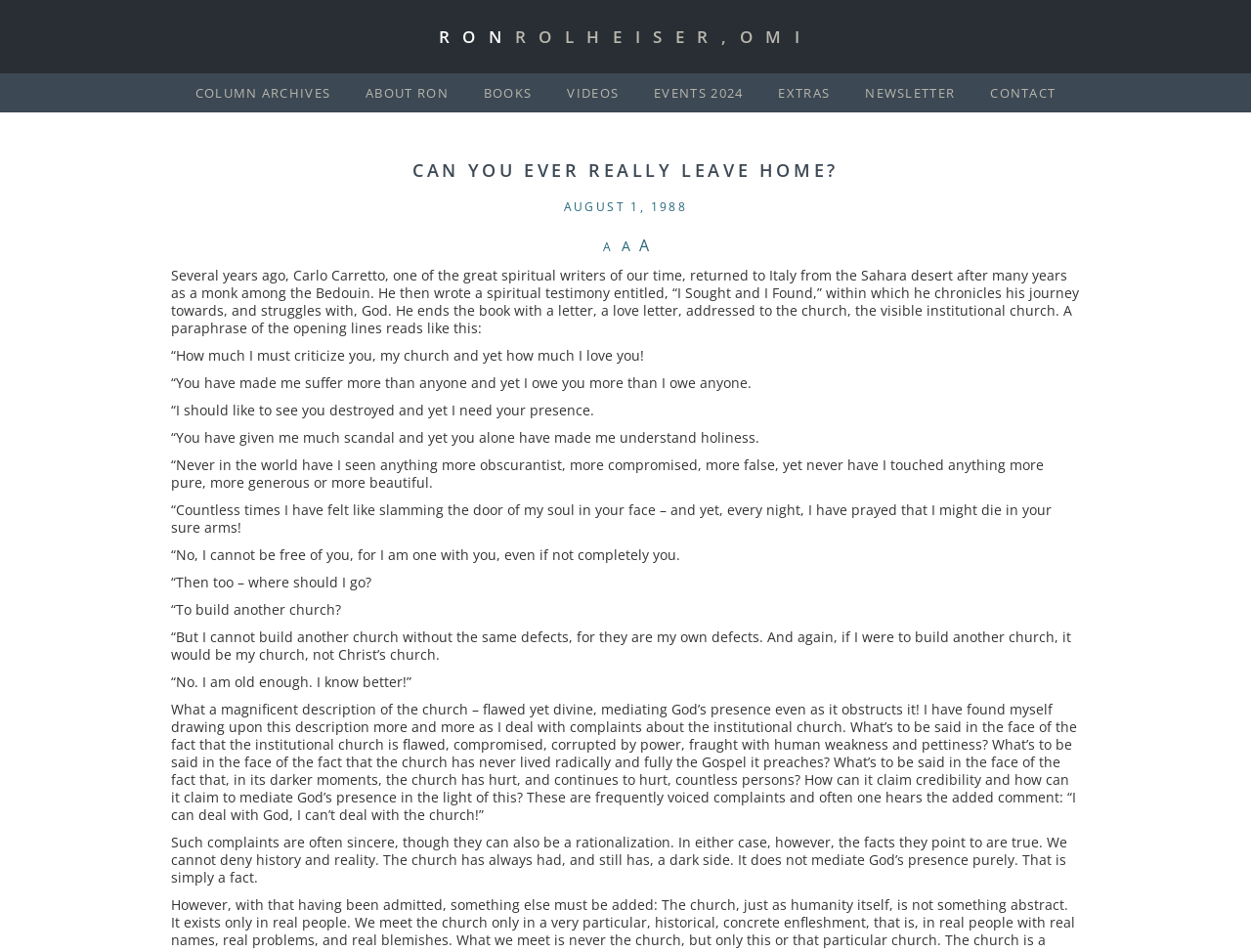Identify the coordinates of the bounding box for the element that must be clicked to accomplish the instruction: "Click on 'VIDEOS'".

[0.453, 0.088, 0.495, 0.107]